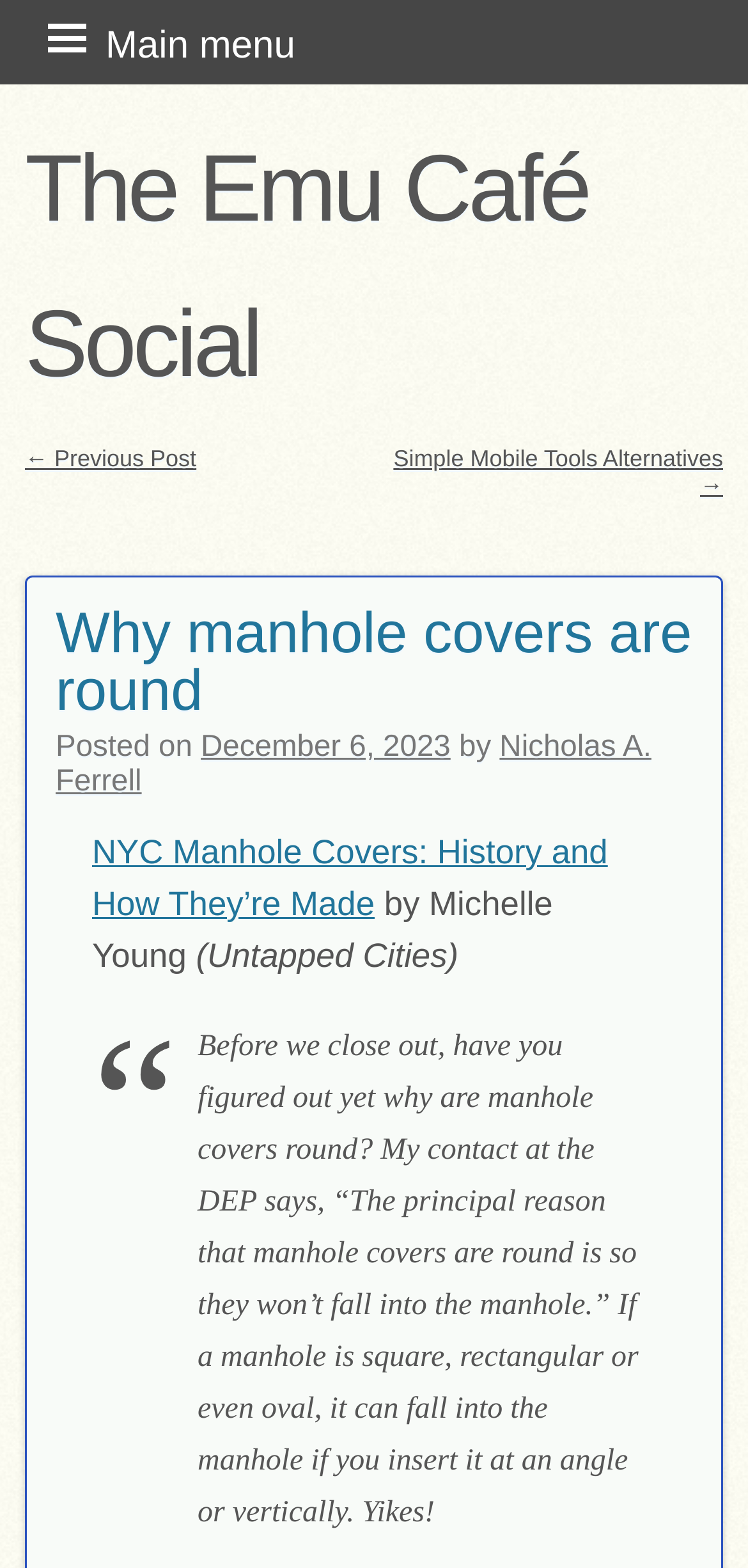Determine which piece of text is the heading of the webpage and provide it.

The Emu Café Social